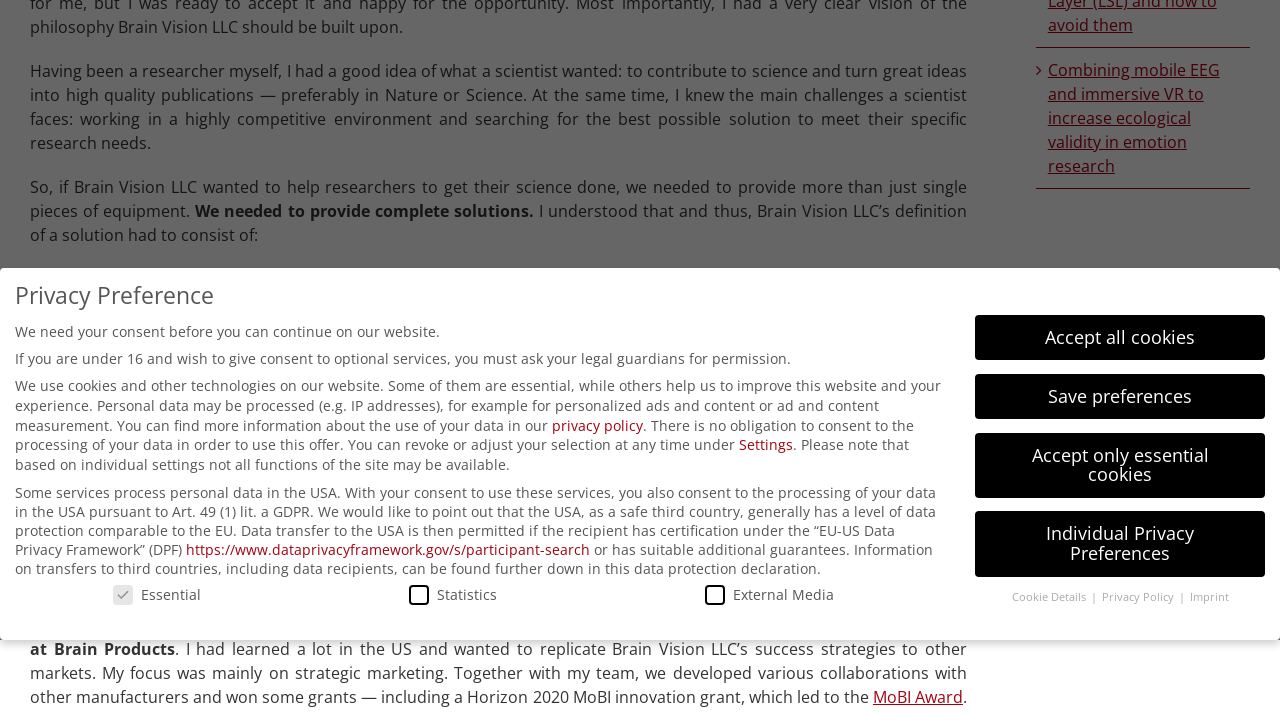Identify the bounding box for the UI element described as: "Imprint". Ensure the coordinates are four float numbers between 0 and 1, formatted as [left, top, right, bottom].

[0.929, 0.826, 0.96, 0.846]